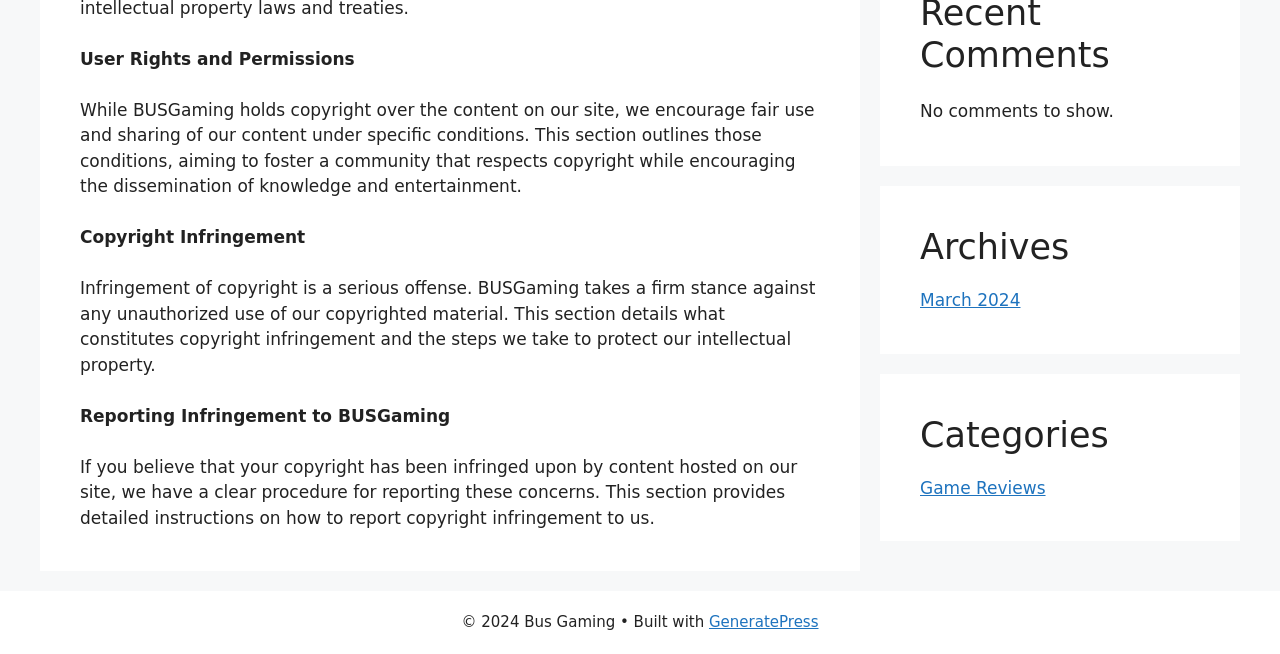Using the format (top-left x, top-left y, bottom-right x, bottom-right y), and given the element description, identify the bounding box coordinates within the screenshot: wkappes@atlantabestmedia.com

None